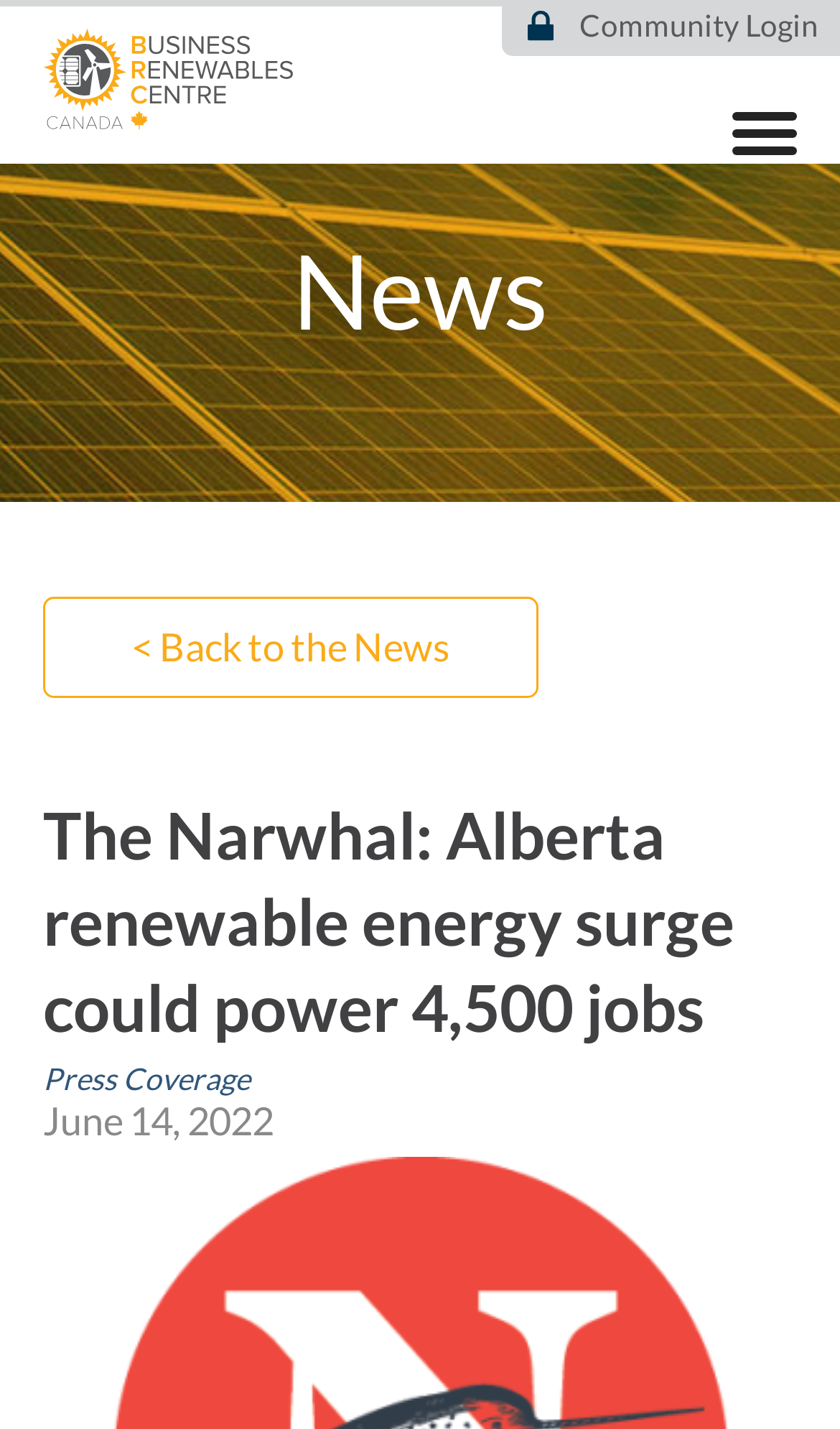Give a concise answer using one word or a phrase to the following question:
How many links are in the top navigation menu?

6